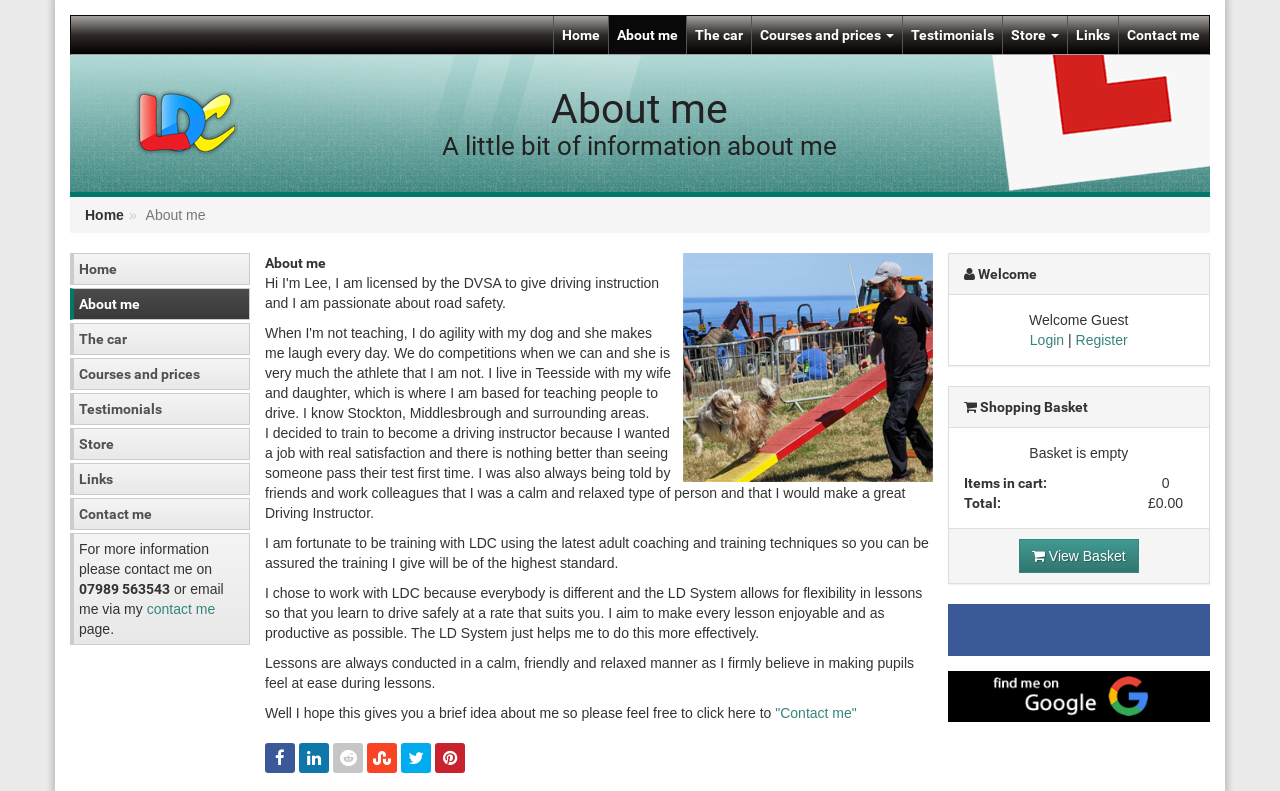What is the total cost of items in the cart?
Using the information from the image, answer the question thoroughly.

The text 'Total: £0.00' with the bounding box coordinates [0.897, 0.626, 0.924, 0.646] shows that the total cost of items in the cart is £0.00.